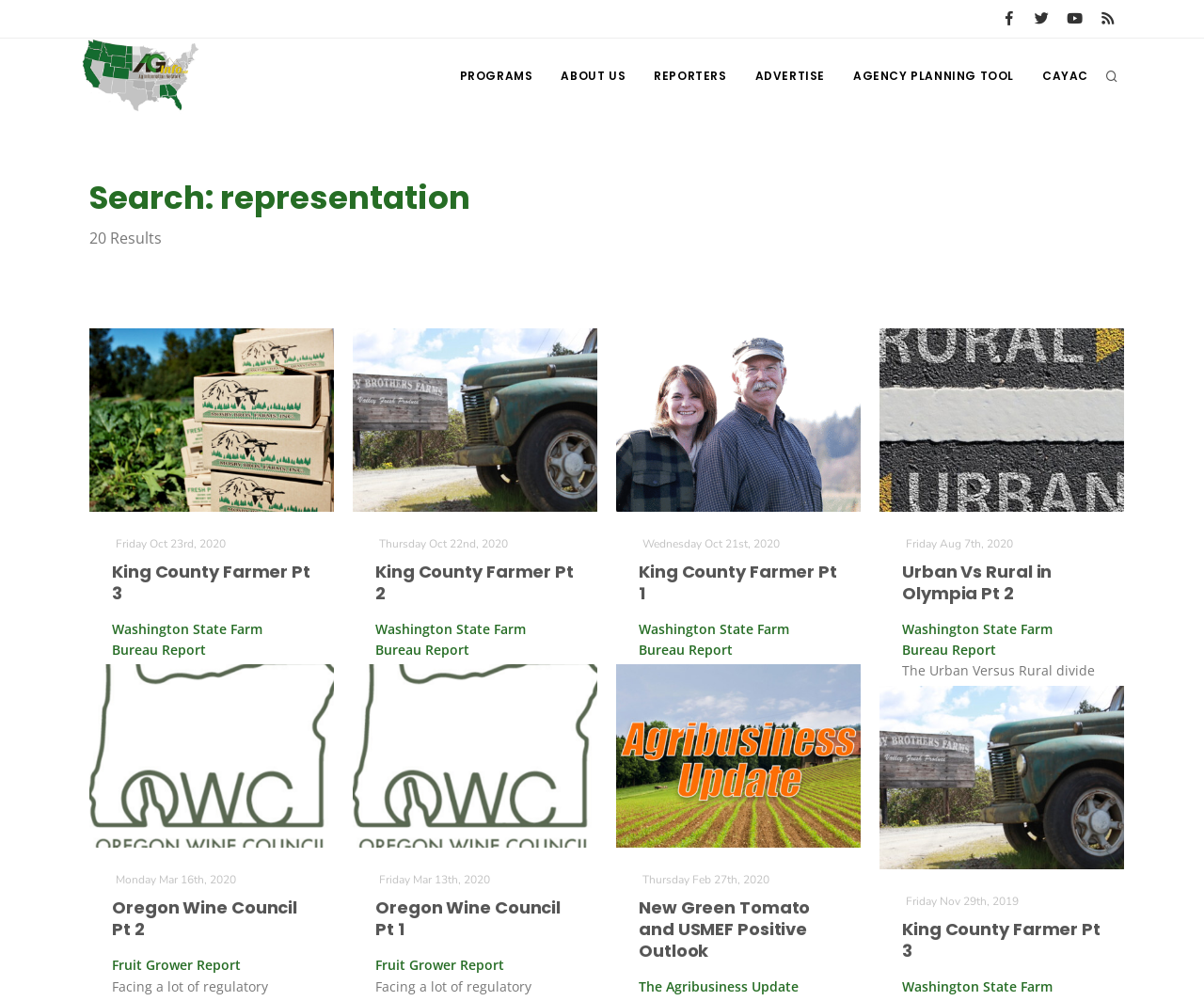What are the categories of content on this webpage?
From the image, respond with a single word or phrase.

Programs, Reports, Reporters